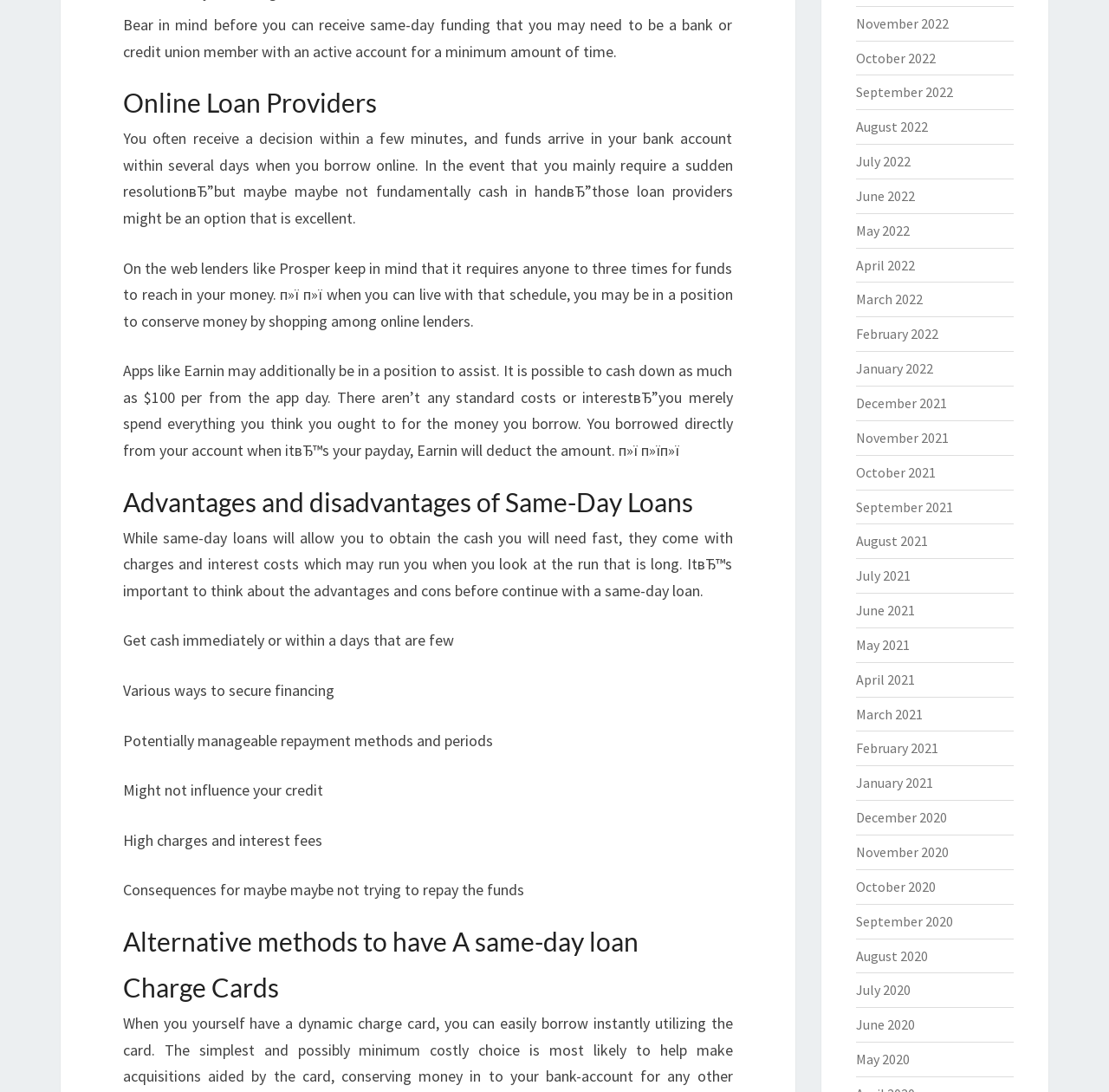Please provide the bounding box coordinates for the element that needs to be clicked to perform the following instruction: "Explore 'Online Loan Providers'". The coordinates should be given as four float numbers between 0 and 1, i.e., [left, top, right, bottom].

[0.111, 0.081, 0.661, 0.107]